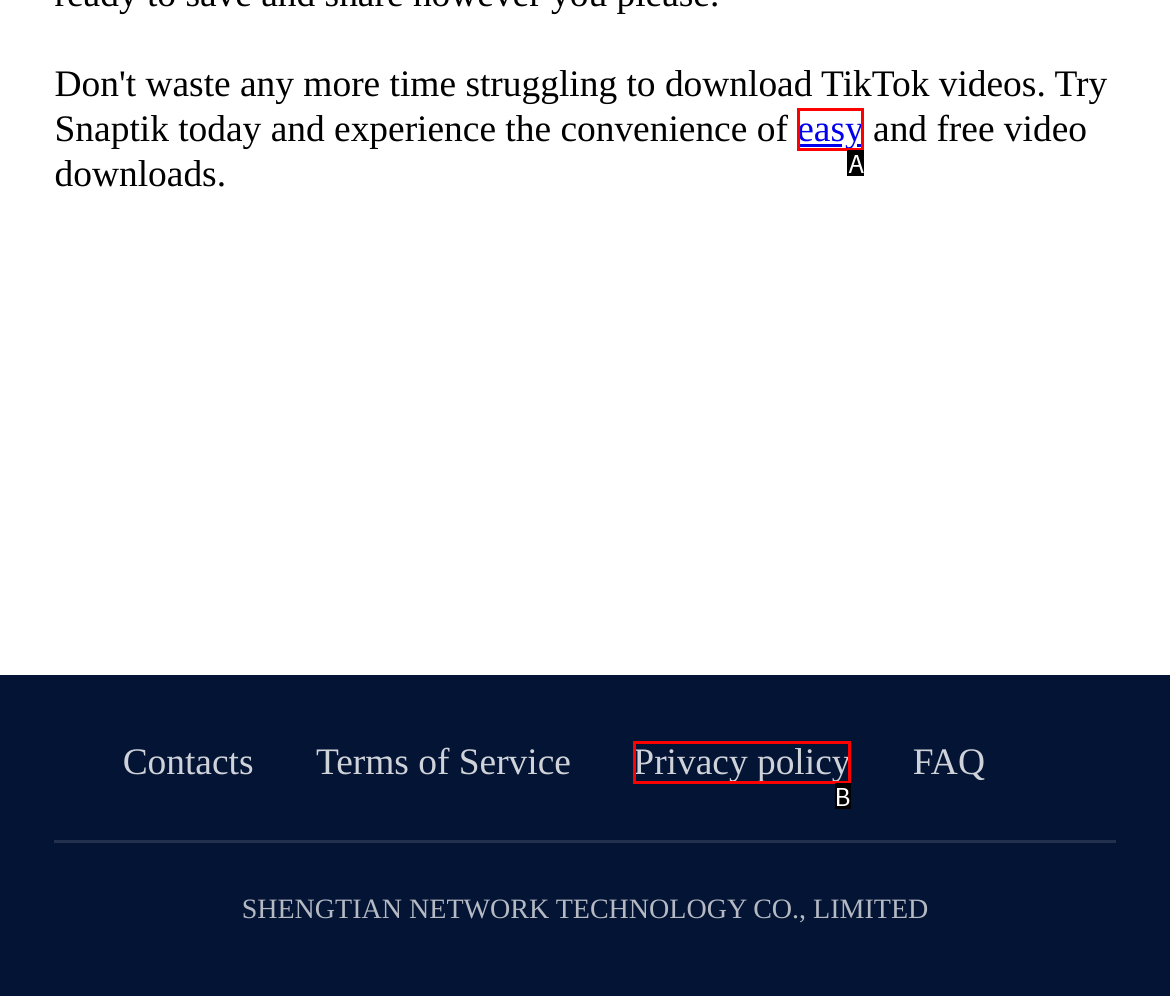Select the HTML element that matches the description: Privacy policy. Provide the letter of the chosen option as your answer.

B